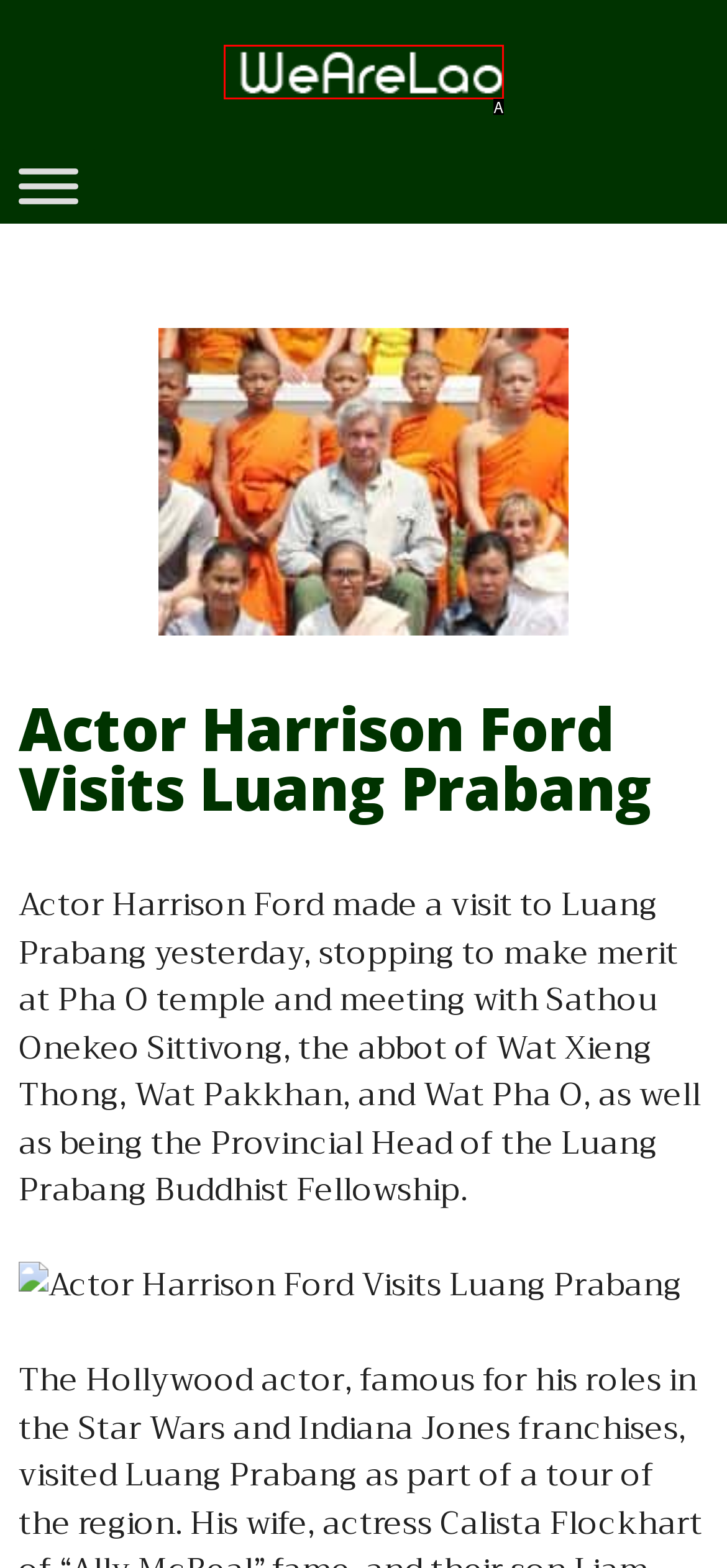Find the HTML element that matches the description provided: title="wal-site-log"
Answer using the corresponding option letter.

A